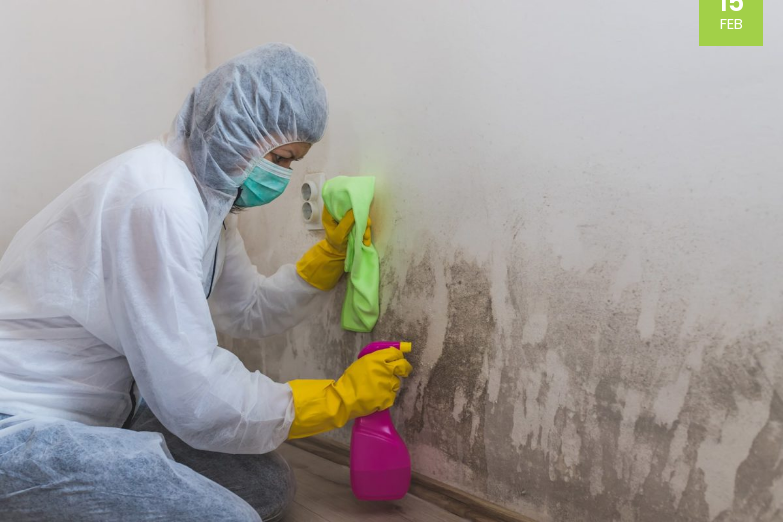What is the purpose of the pink spray bottle?
Answer the question with as much detail as possible.

The bright pink spray bottle in the worker's hand suggests the use of a cleaning solution specifically designed for mold remediation, which is an essential step in the process of removing mold from the interior wall.